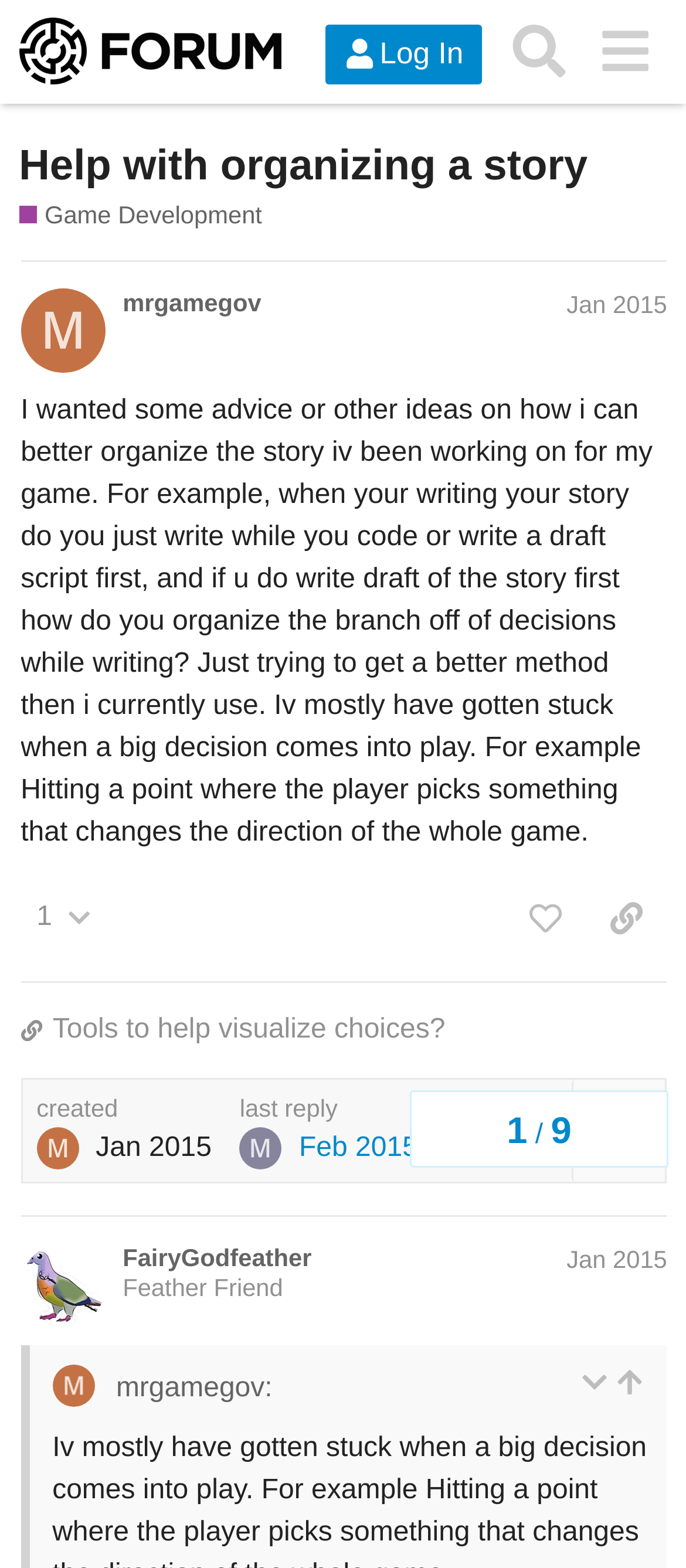Explain the webpage's layout and main content in detail.

This webpage is a forum discussion page titled "Help with organizing a story" under the "Game Development" category on the "Choice of Games Forum". At the top, there is a header section with a logo and navigation buttons, including "Log In", "Search", and a menu button. Below the header, there is a heading that displays the title of the discussion.

The main content of the page is a post by a user named "mrgamegov" who is seeking advice on how to better organize their game's story. The post is divided into paragraphs and includes a few questions about writing and organizing story drafts. Below the post, there are buttons to like the post, copy a link to the post, and a reply count indicator.

On the right side of the post, there is a section displaying information about the post, including the date and time it was created, the number of replies, and a link to the last reply. There is also a quote from another user, "FairyGodfeather", which can be expanded or collapsed.

Overall, the page has a simple and clean layout, with a focus on the discussion content and minimal distractions.